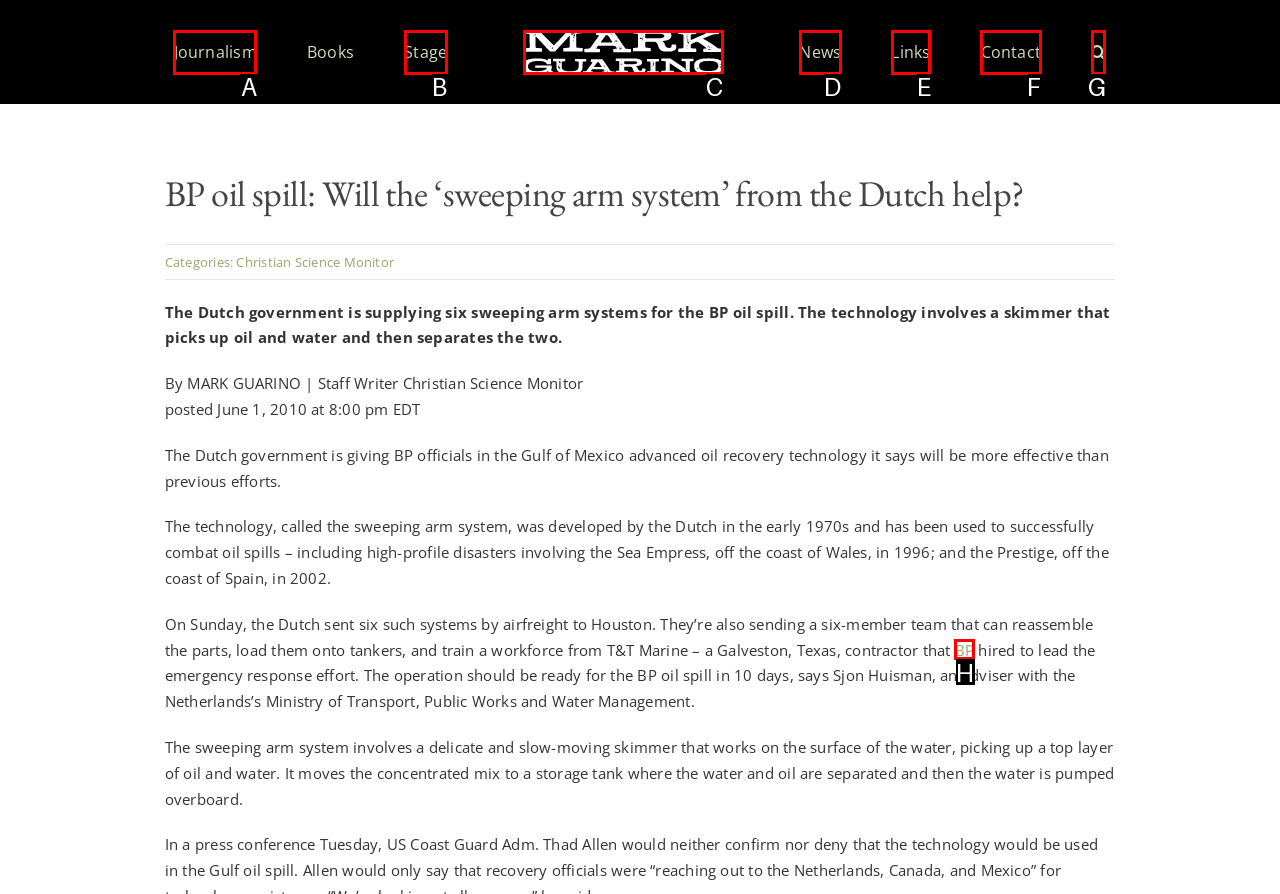Based on the task: Search for something, which UI element should be clicked? Answer with the letter that corresponds to the correct option from the choices given.

G